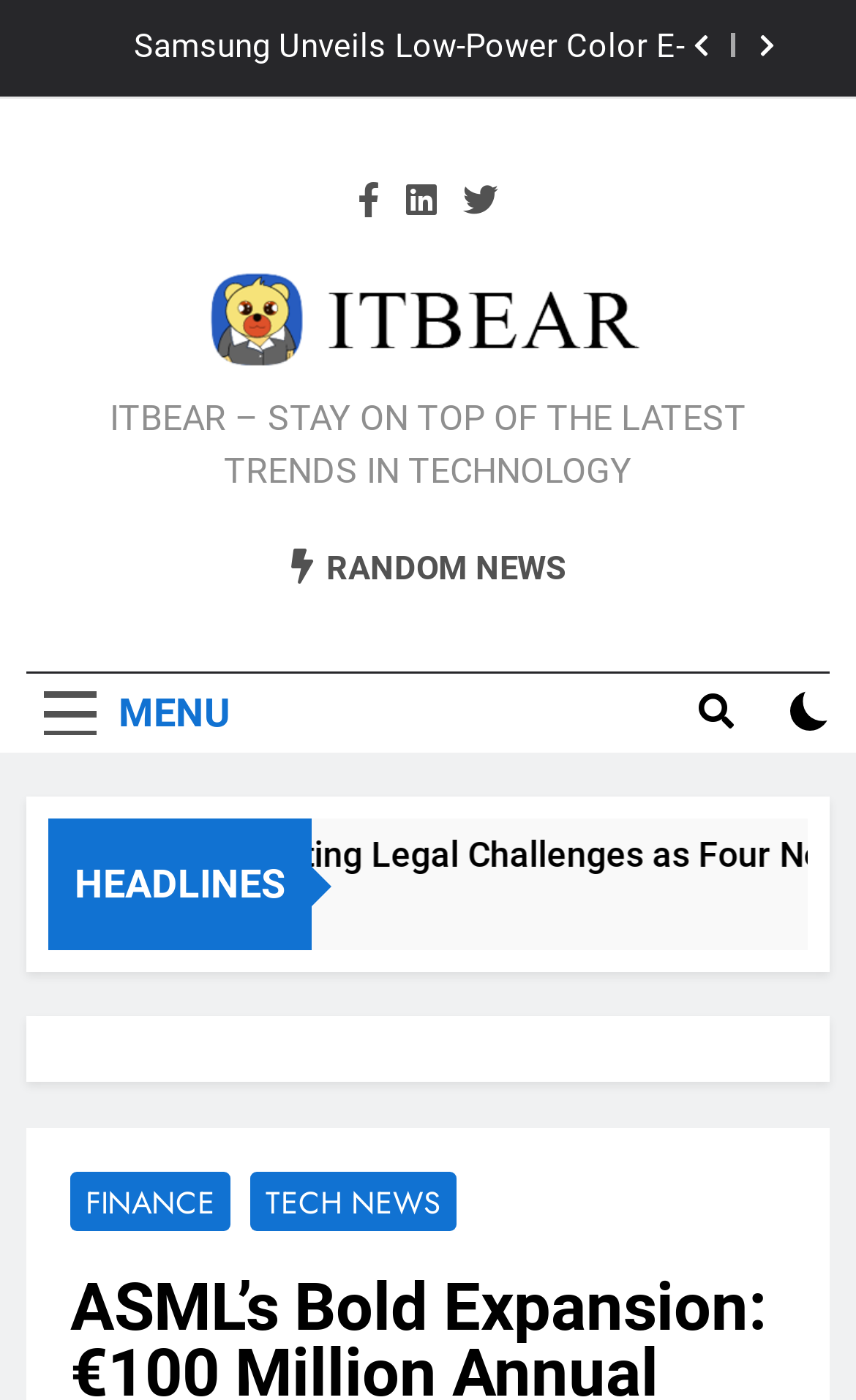Answer this question using a single word or a brief phrase:
How many social media links are there?

3